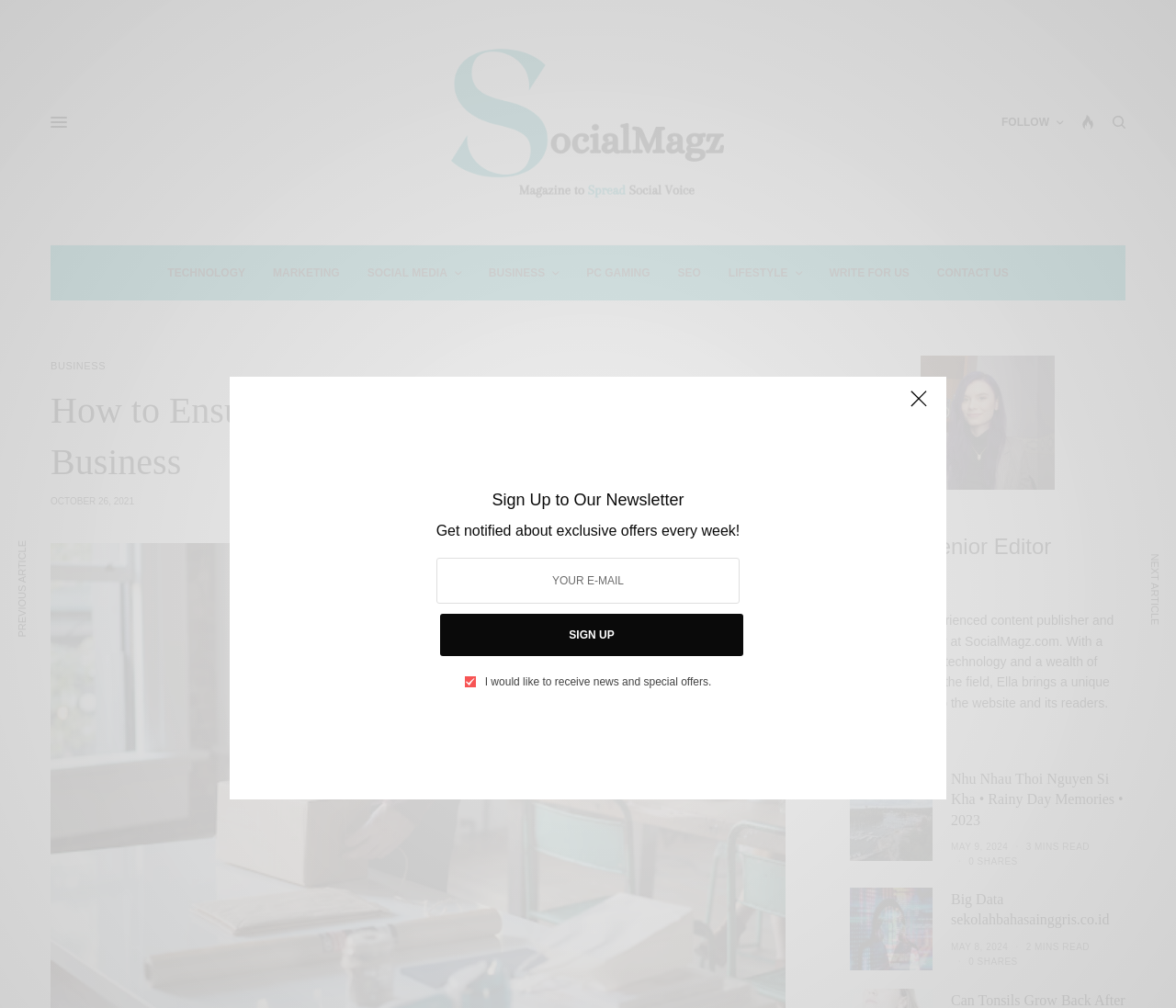Determine the bounding box coordinates of the section to be clicked to follow the instruction: "Follow SocialMagz". The coordinates should be given as four float numbers between 0 and 1, formatted as [left, top, right, bottom].

[0.852, 0.115, 0.892, 0.127]